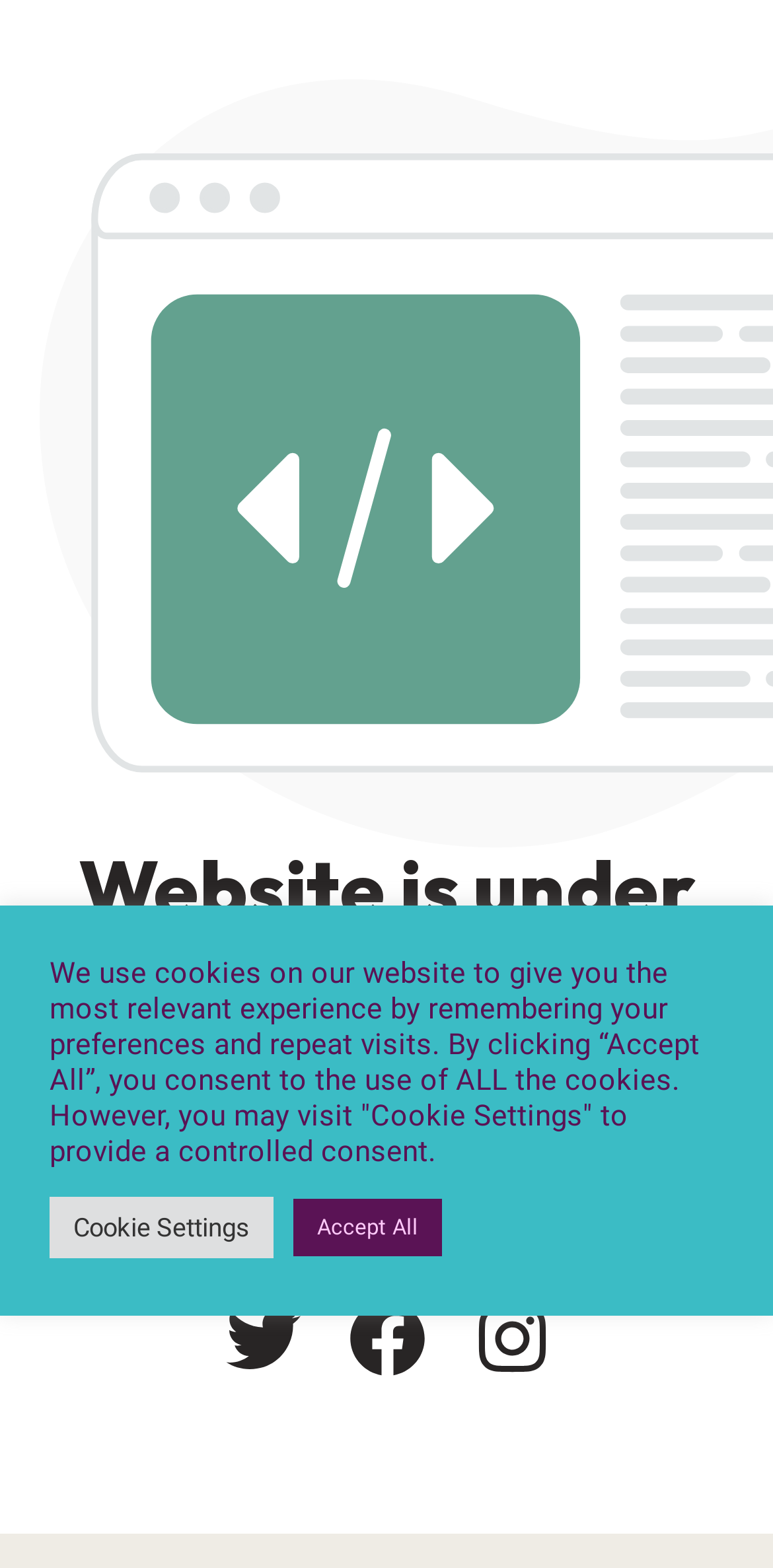What is the website's current status?
Provide a one-word or short-phrase answer based on the image.

Under maintenance